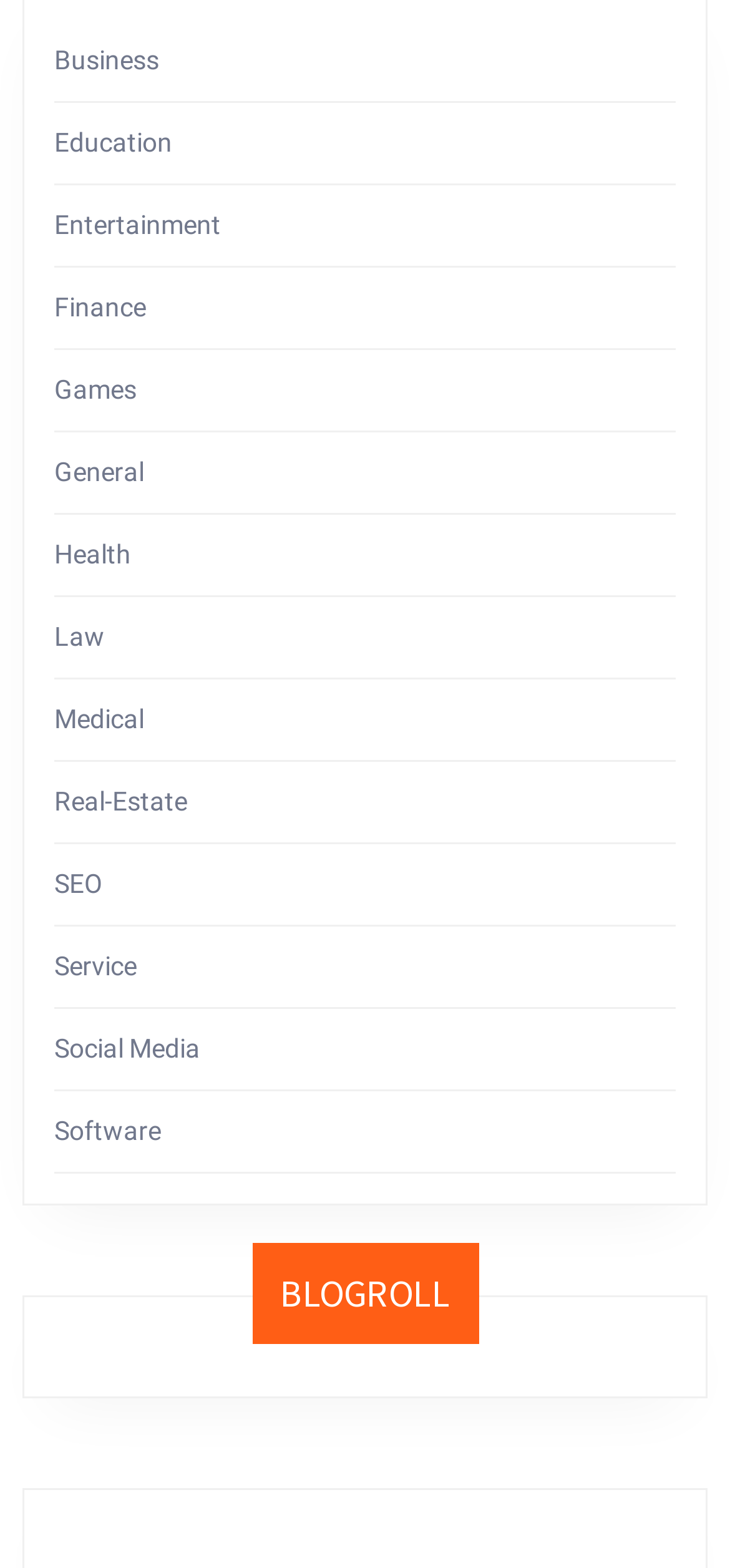Based on the element description "Social Media", predict the bounding box coordinates of the UI element.

[0.074, 0.659, 0.274, 0.678]